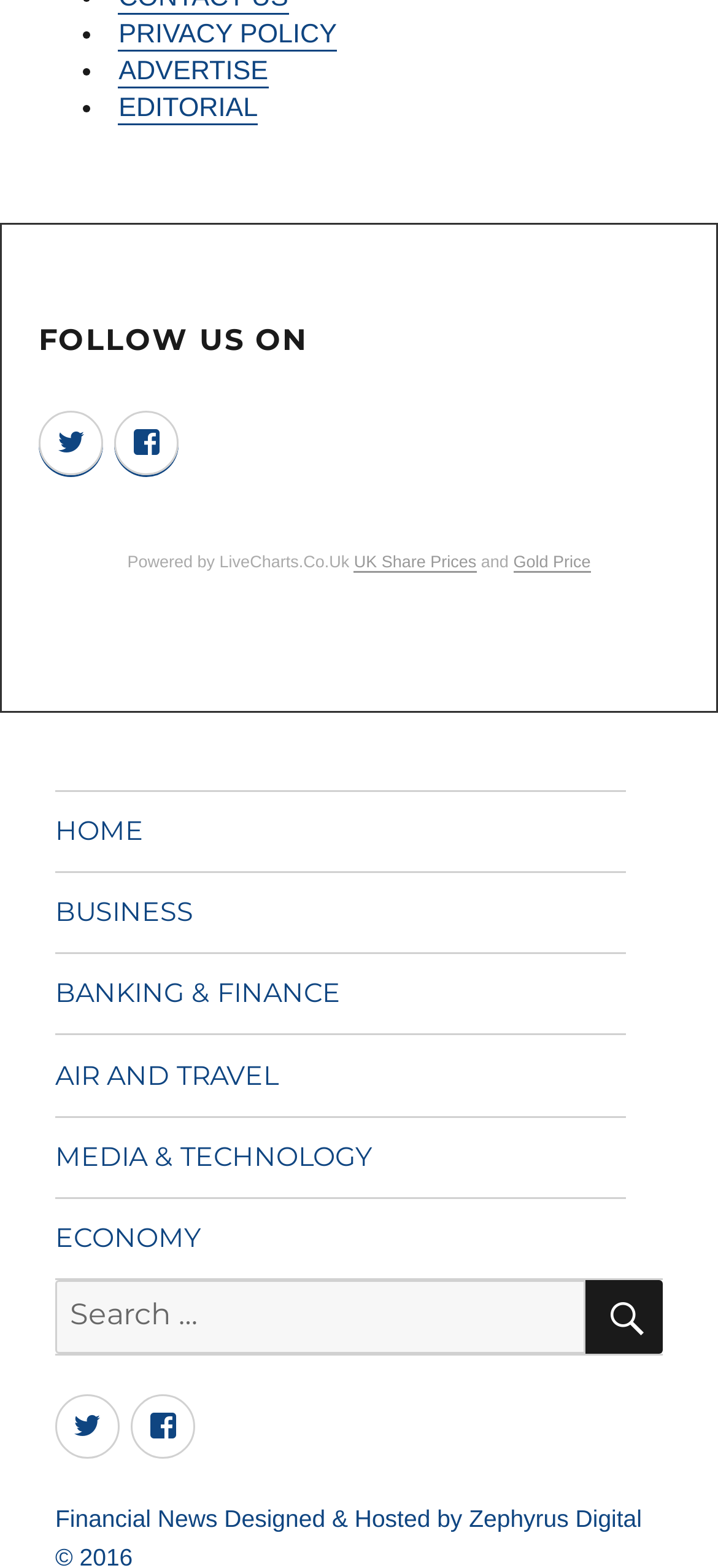What is the text above the search box?
Use the information from the screenshot to give a comprehensive response to the question.

I looked at the search box element and found a static text element above it with the label 'Search for:'.